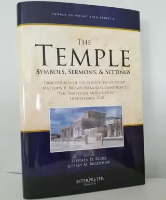Kindly respond to the following question with a single word or a brief phrase: 
What is the significance of the temple image on the cover?

Spiritual significance